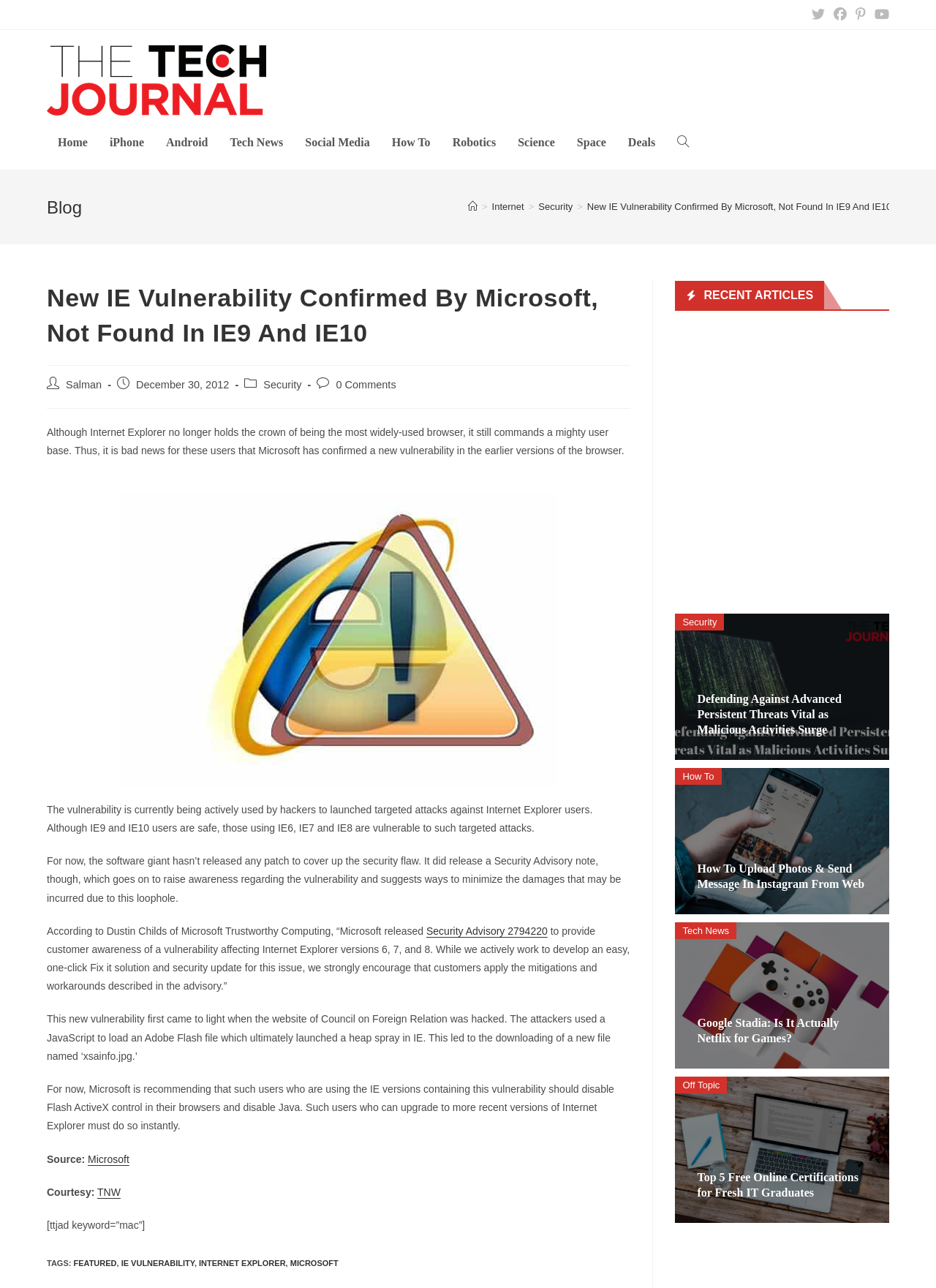Identify the bounding box of the UI element described as follows: "Community Point Bank". Provide the coordinates as four float numbers in the range of 0 to 1 [left, top, right, bottom].

None